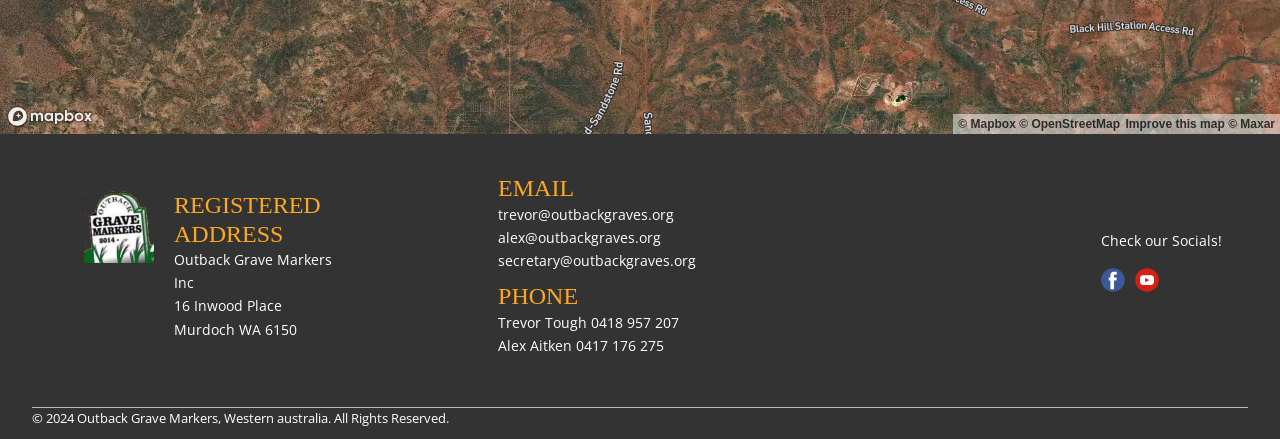Determine the bounding box coordinates for the element that should be clicked to follow this instruction: "Follow Banwells on Instagram". The coordinates should be given as four float numbers between 0 and 1, in the format [left, top, right, bottom].

None